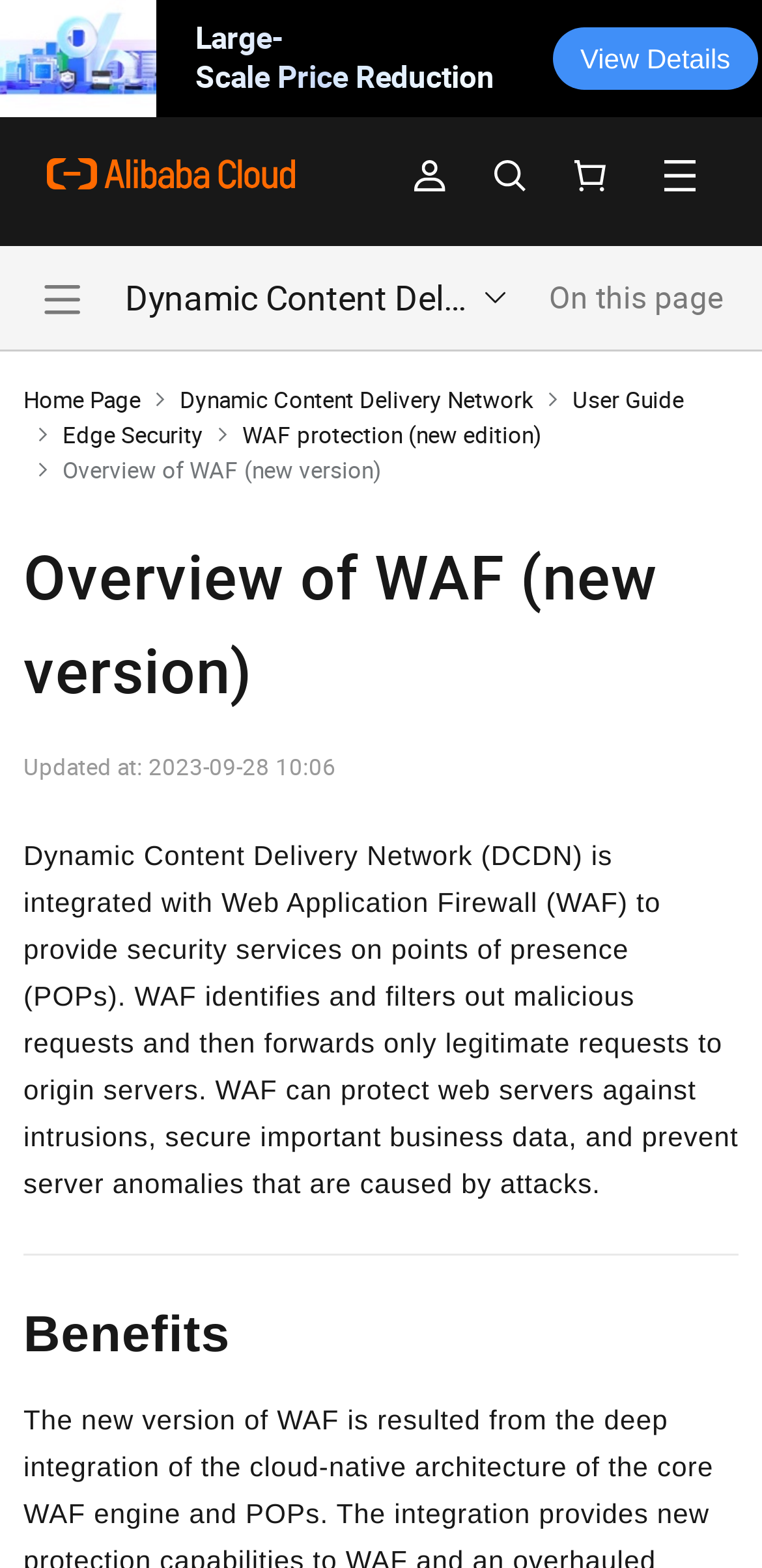Use the details in the image to answer the question thoroughly: 
What is the relationship between DCDN and WAF?

I found the answer by reading the static text element with the bounding box coordinates [0.031, 0.535, 0.969, 0.765], which explains that Dynamic Content Delivery Network (DCDN) is integrated with Web Application Firewall (WAF) to provide security services.